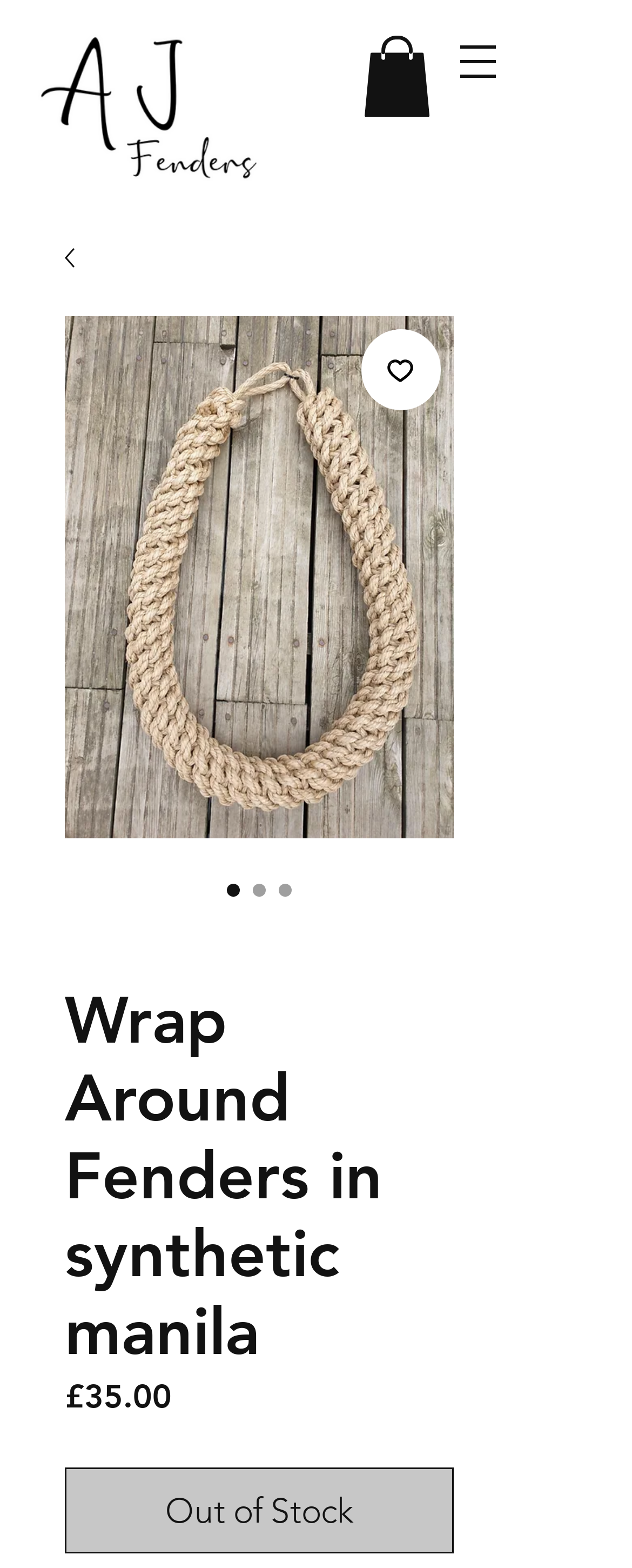Extract the bounding box coordinates for the HTML element that matches this description: "aria-label="Add to Wishlist"". The coordinates should be four float numbers between 0 and 1, i.e., [left, top, right, bottom].

[0.571, 0.21, 0.697, 0.261]